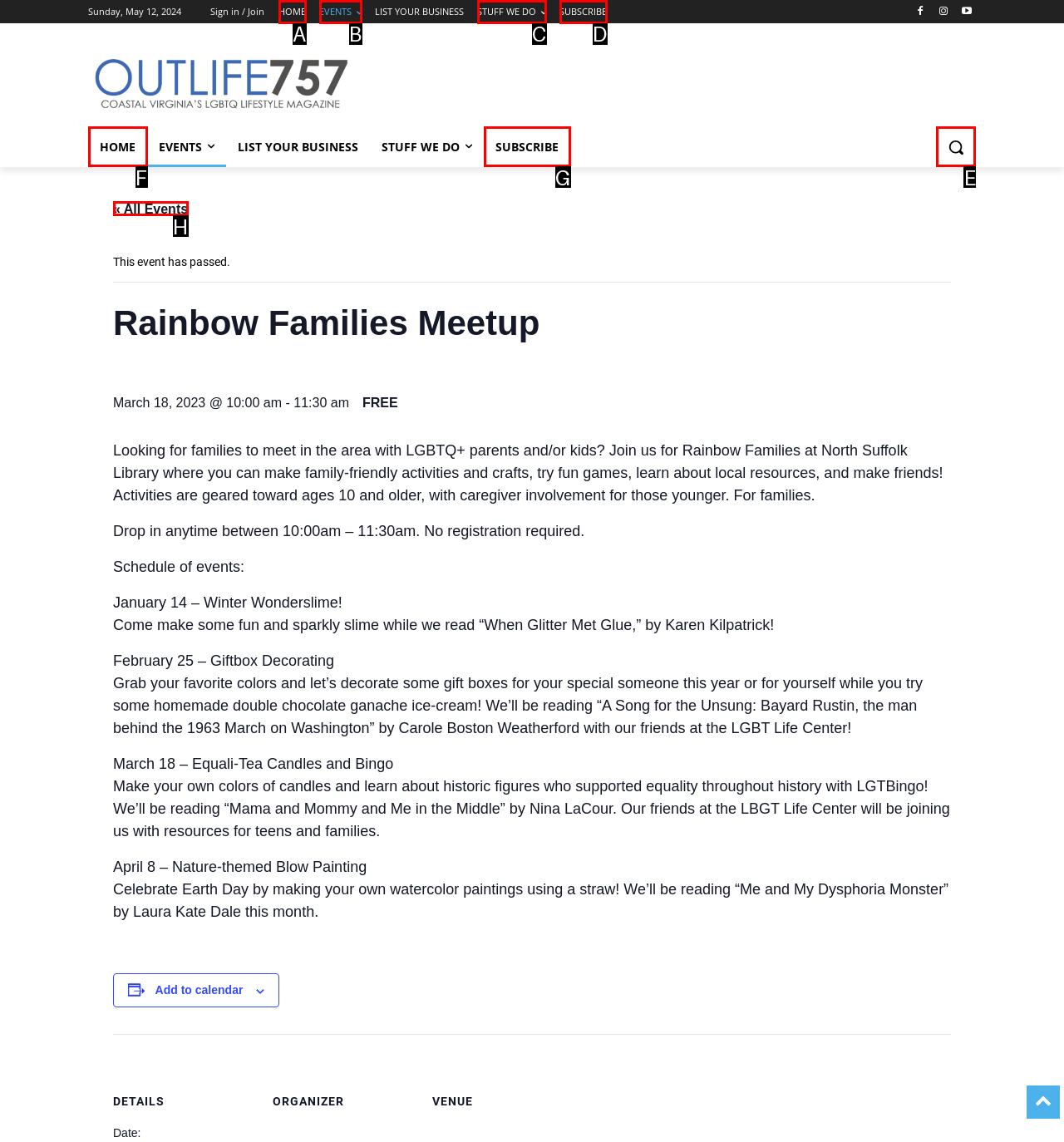Identify the HTML element I need to click to complete this task: Search Provide the option's letter from the available choices.

E